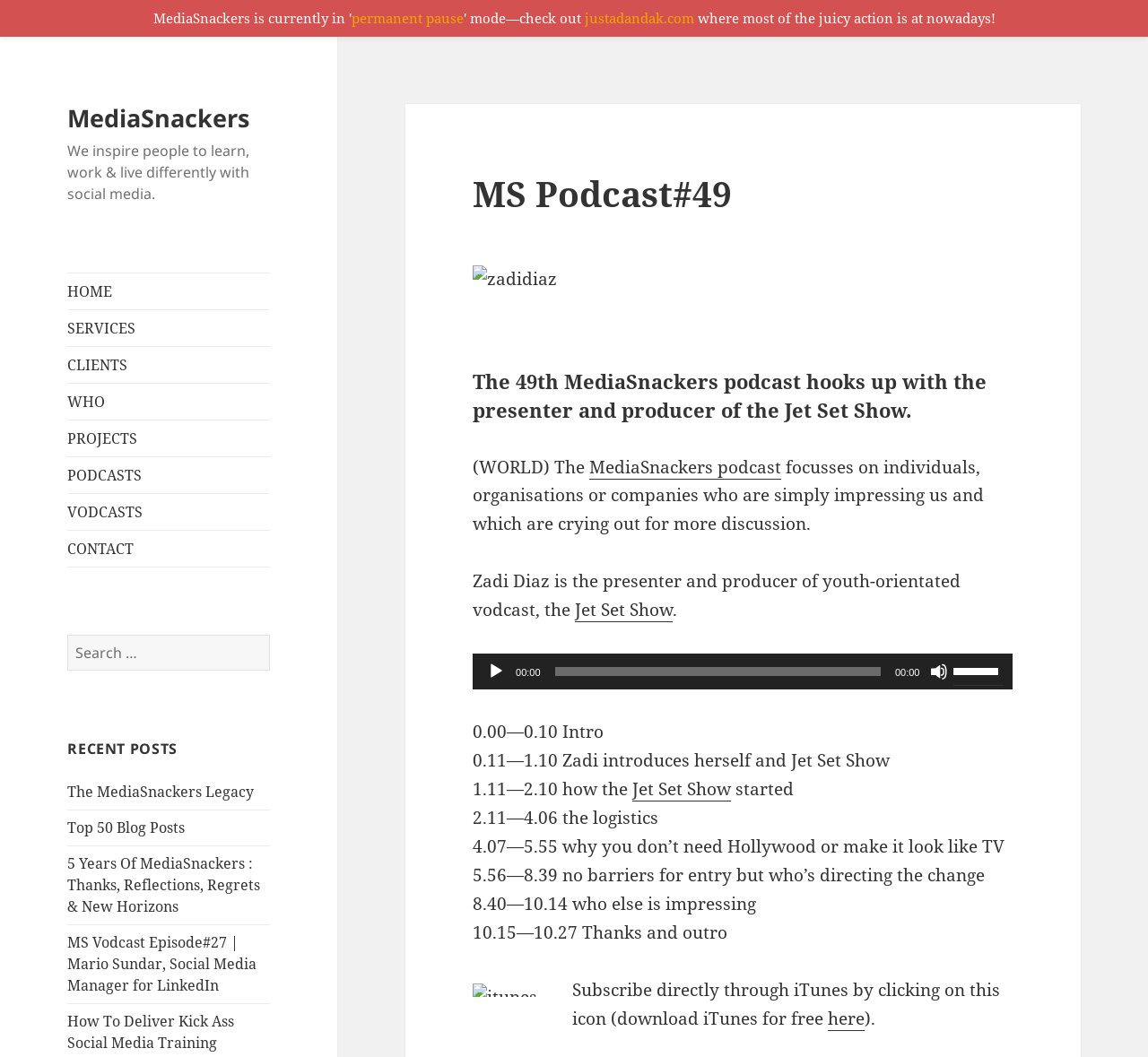What is the presenter and producer of the Jet Set Show?
Carefully analyze the image and provide a thorough answer to the question.

The presenter and producer of the Jet Set Show is Zadi Diaz, which is mentioned in the text 'Zadi Diaz is the presenter and producer of youth-orientated vodcast, the Jet Set Show.'